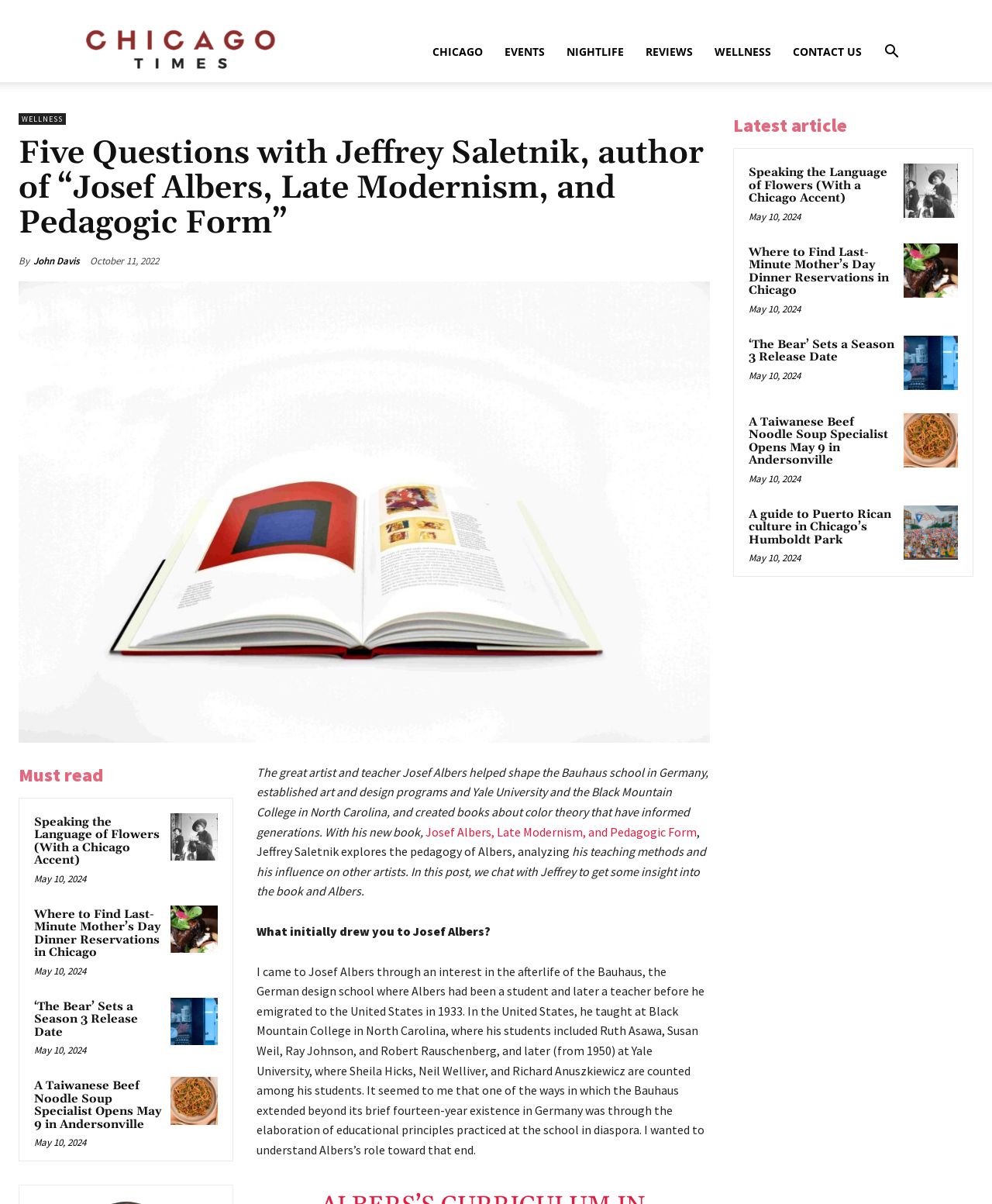Pinpoint the bounding box coordinates of the area that should be clicked to complete the following instruction: "View cart". The coordinates must be given as four float numbers between 0 and 1, i.e., [left, top, right, bottom].

None